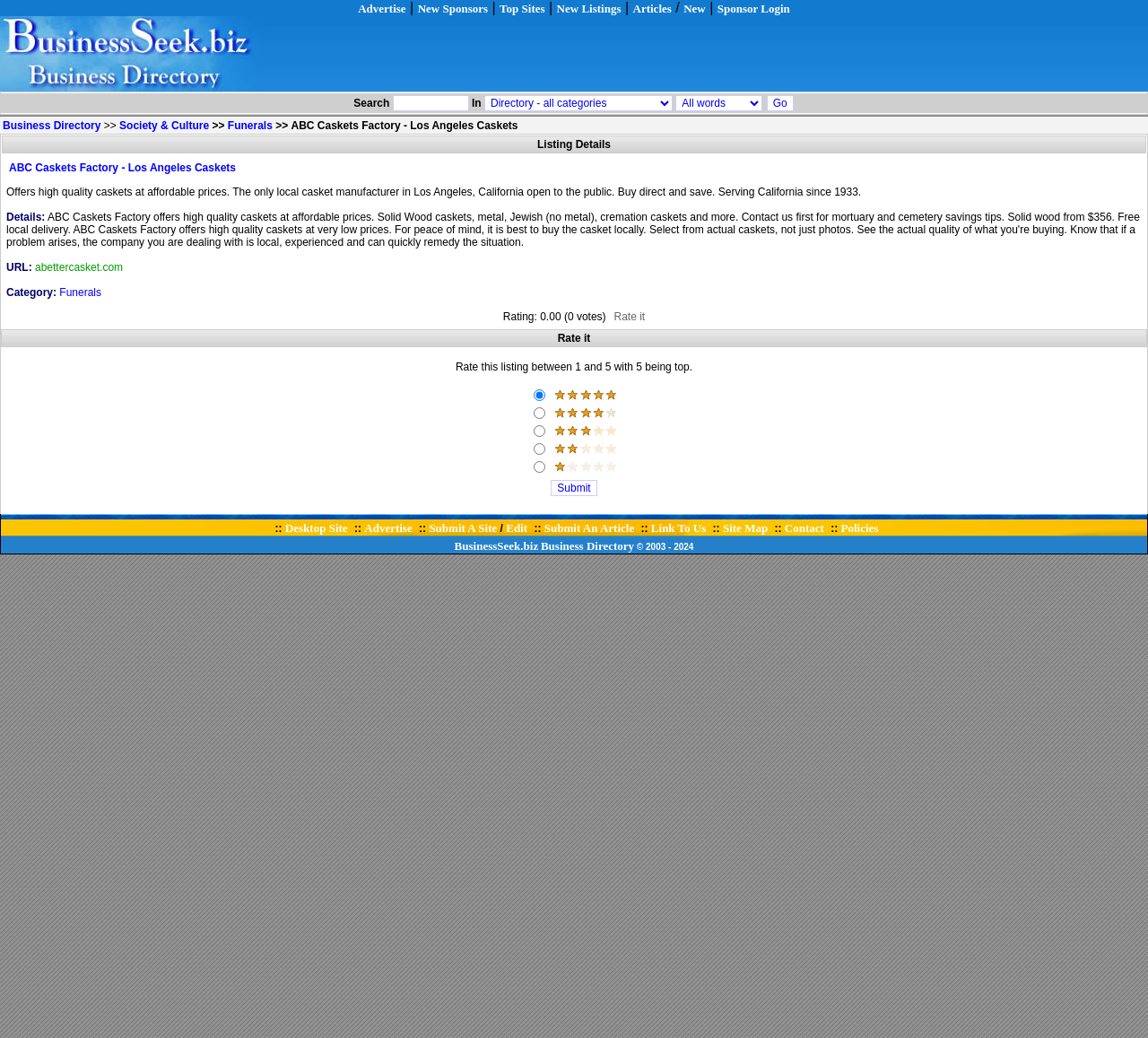What is the current rating of ABC Caskets Factory?
Use the information from the screenshot to give a comprehensive response to the question.

Based on the webpage content, the current rating of ABC Caskets Factory is 0.00, which indicates that no votes have been cast yet. The rating system allows customers to rate the company between 1 and 5, with 5 being the top rating.